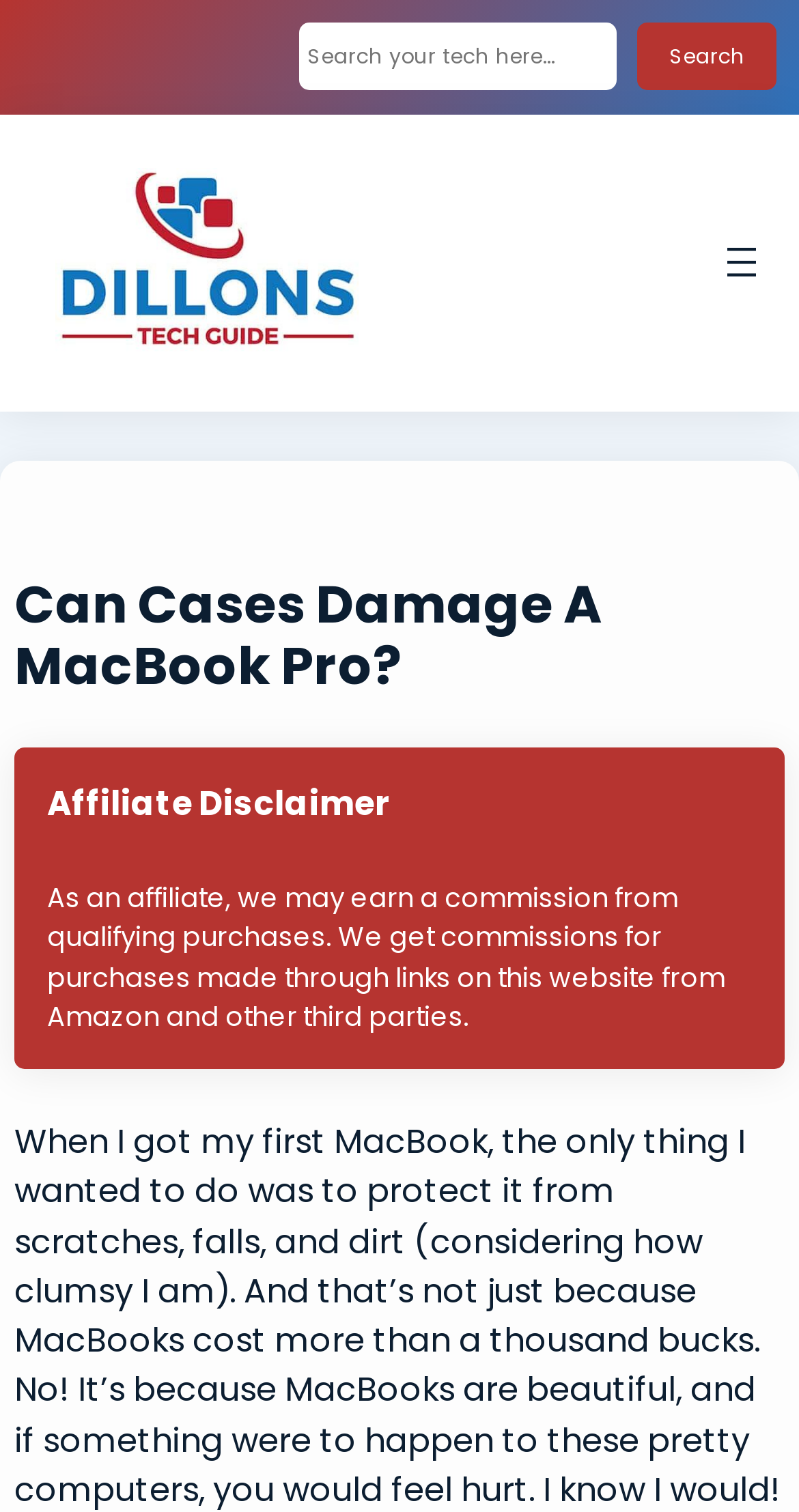Provide the bounding box coordinates for the UI element that is described as: "aria-label="Open menu"".

[0.897, 0.158, 0.959, 0.19]